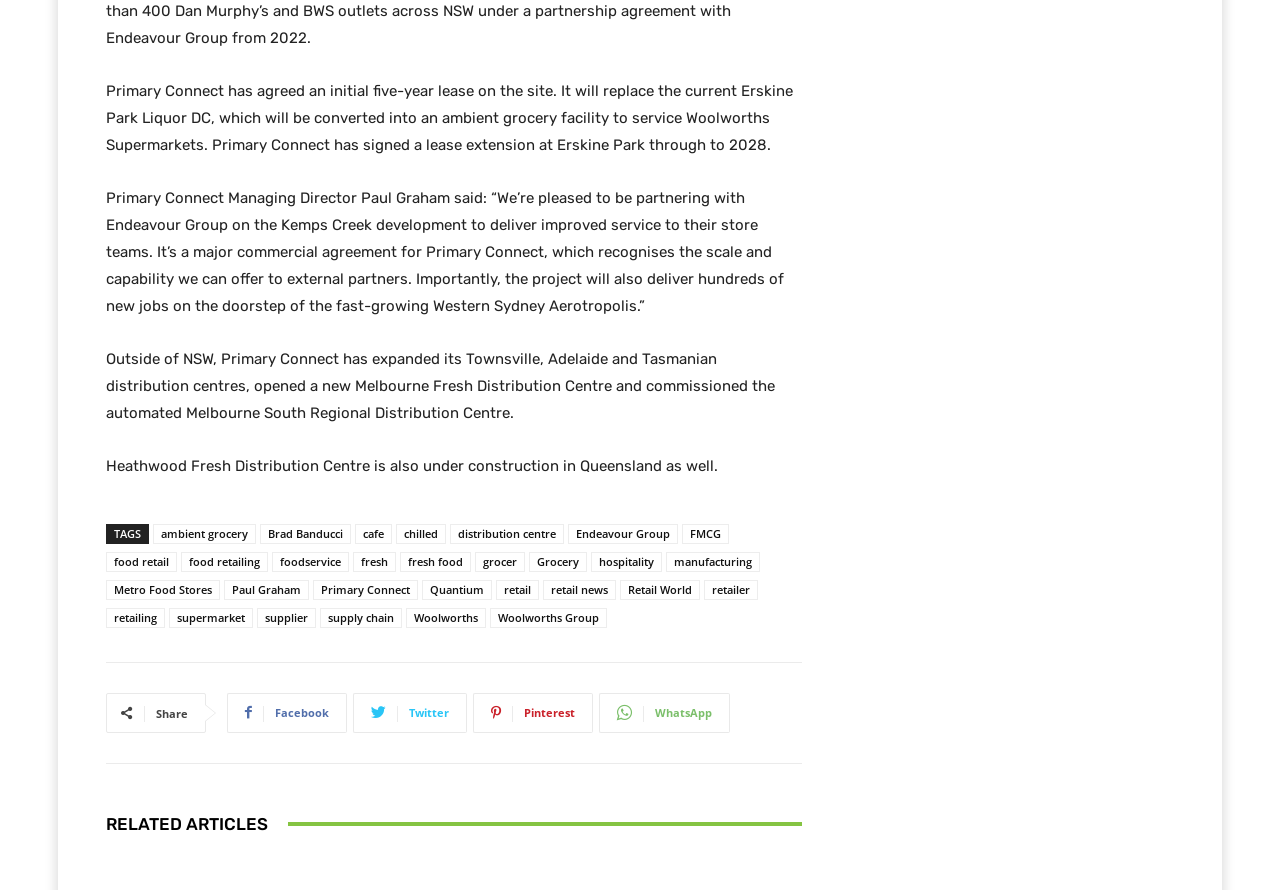For the following element description, predict the bounding box coordinates in the format (top-left x, top-left y, bottom-right x, bottom-right y). All values should be floating point numbers between 0 and 1. Description: alt="Globex Digital Marketing"

None